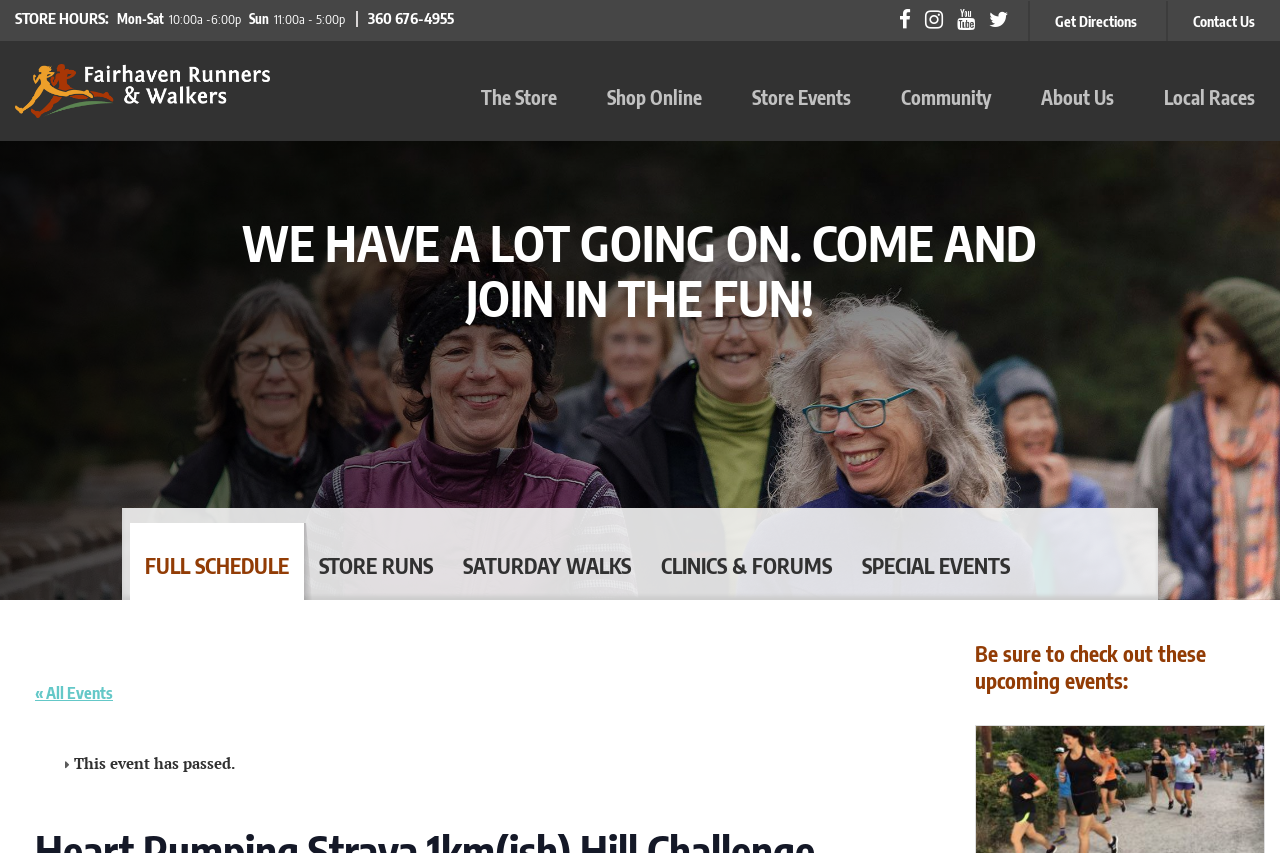Determine the bounding box coordinates of the clickable element to achieve the following action: 'Check upcoming events'. Provide the coordinates as four float values between 0 and 1, formatted as [left, top, right, bottom].

[0.762, 0.751, 0.988, 0.815]